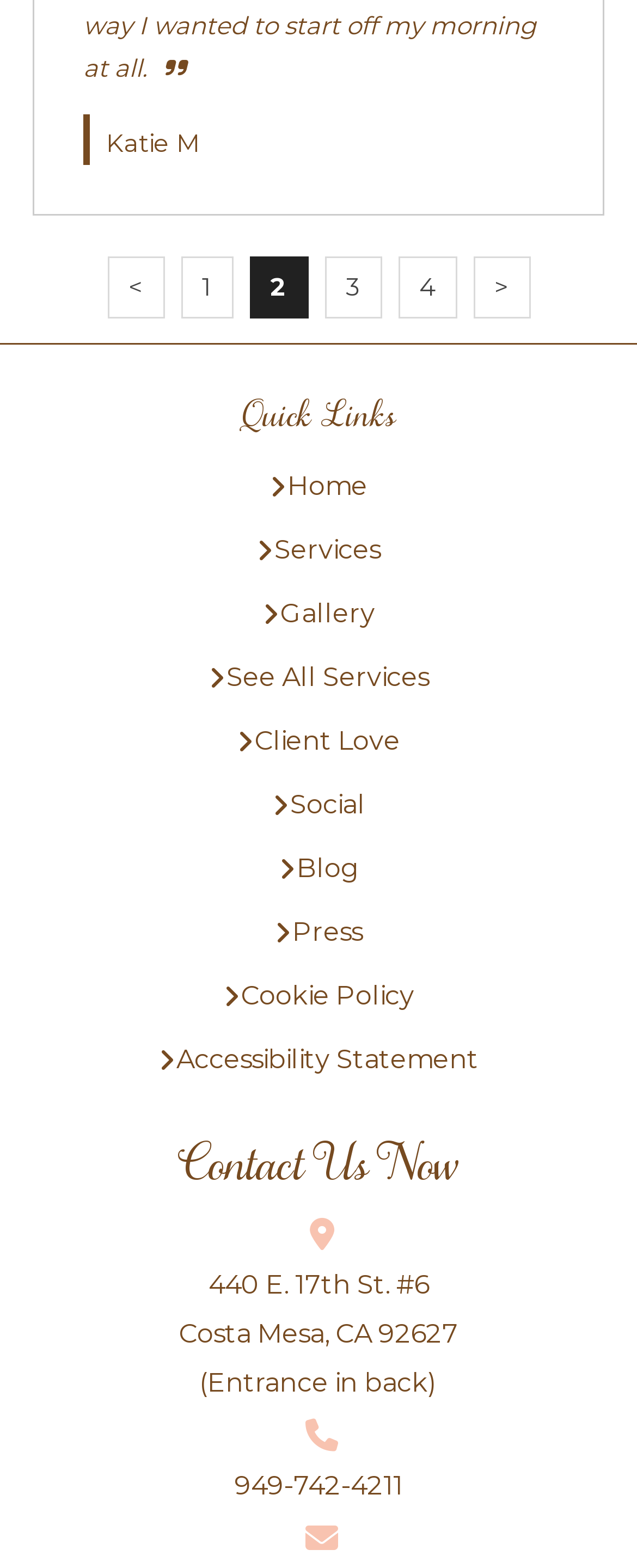Based on the image, provide a detailed response to the question:
How many navigation links are available?

There are 5 navigation links available, which are '<', '1', '2', '3', and '>'. These links can be found at the top of the webpage, and they are used for navigation purposes.